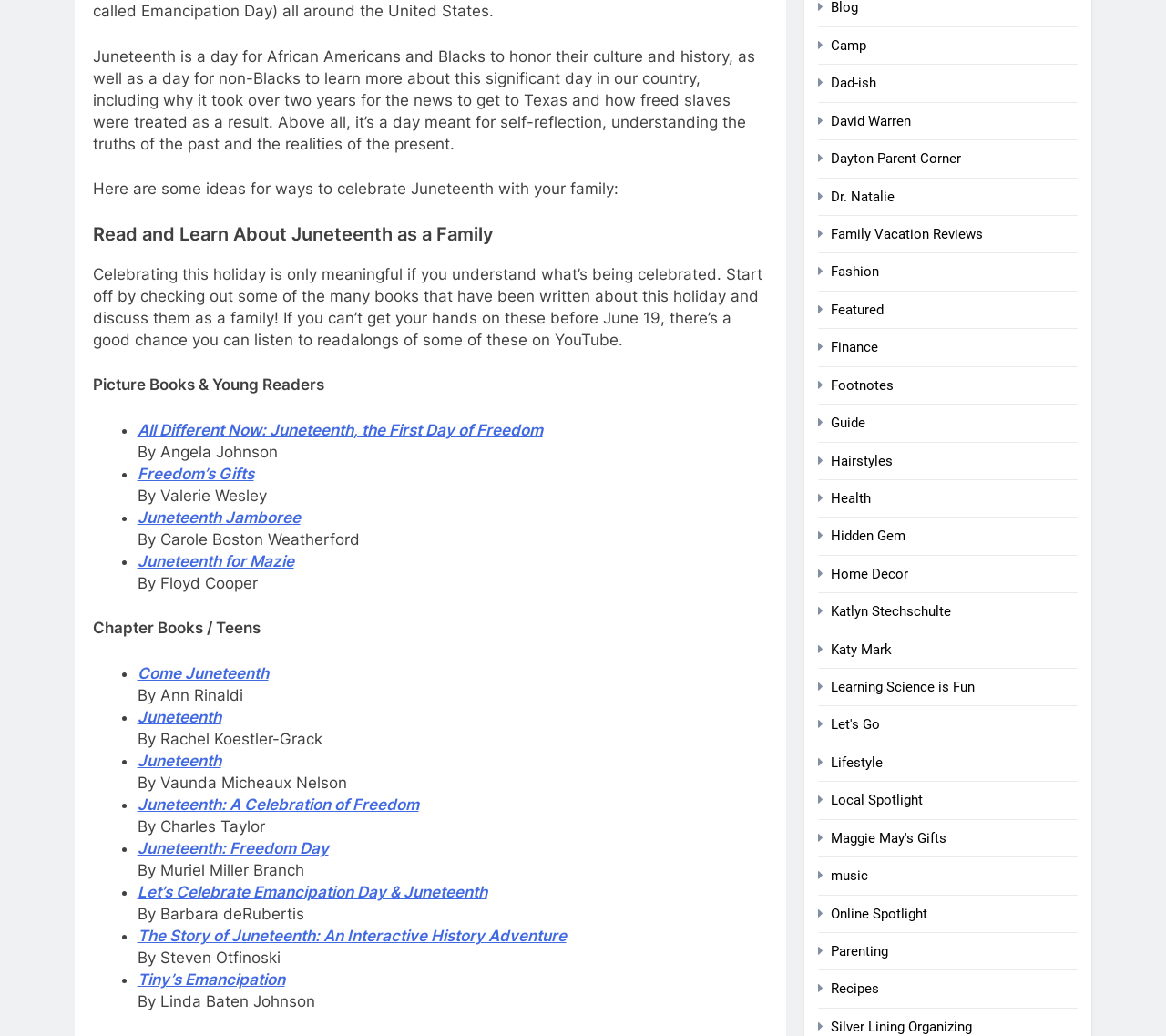Can you specify the bounding box coordinates for the region that should be clicked to fulfill this instruction: "Read 'Freedom’s Gifts'".

[0.118, 0.448, 0.218, 0.466]